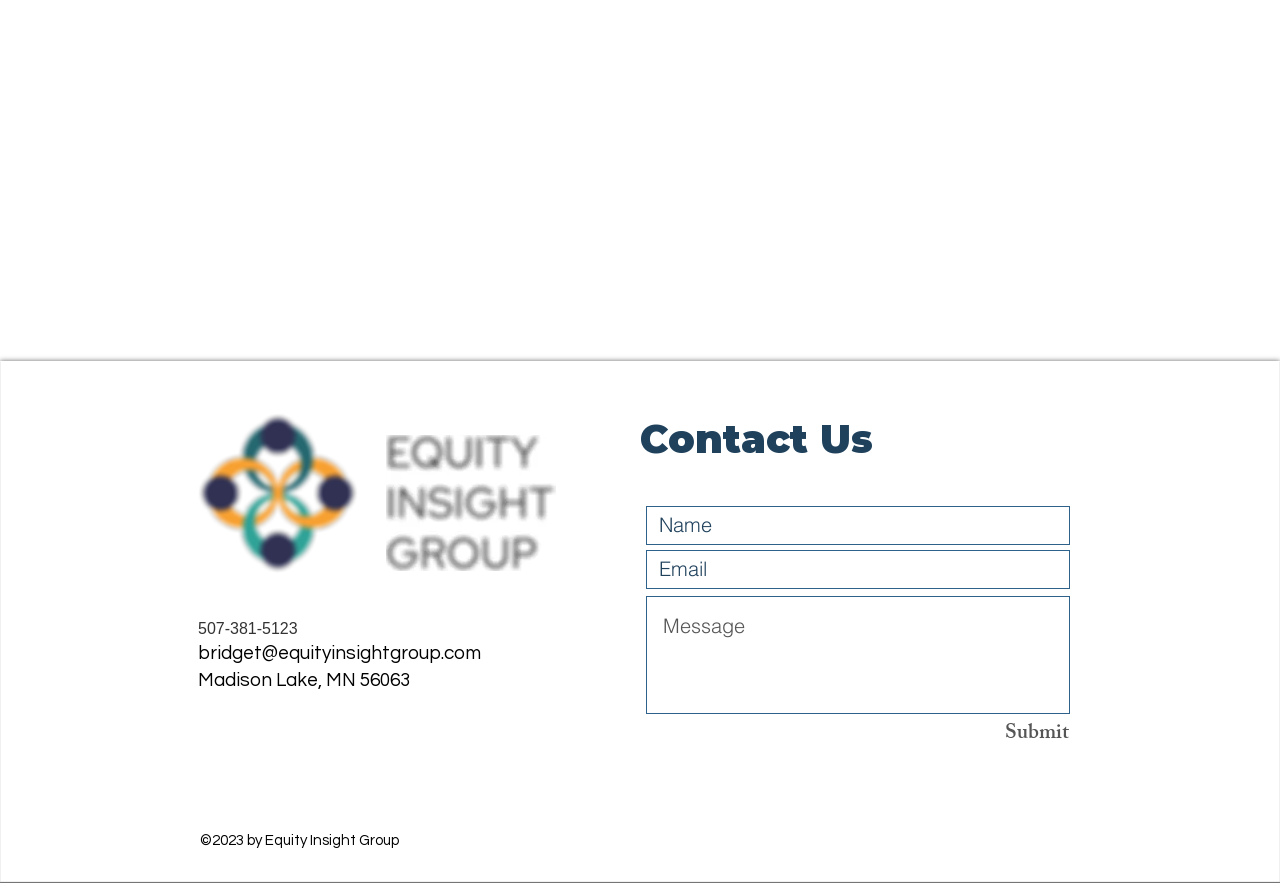Refer to the image and provide an in-depth answer to the question:
What is the purpose of the textbox at the bottom?

I inferred the purpose of the textbox by looking at its location and the surrounding elements. The textbox is located below the 'Contact Us' text and has a 'Submit' button next to it, suggesting that it is used to enter a message or inquiry to be sent to the website owner.